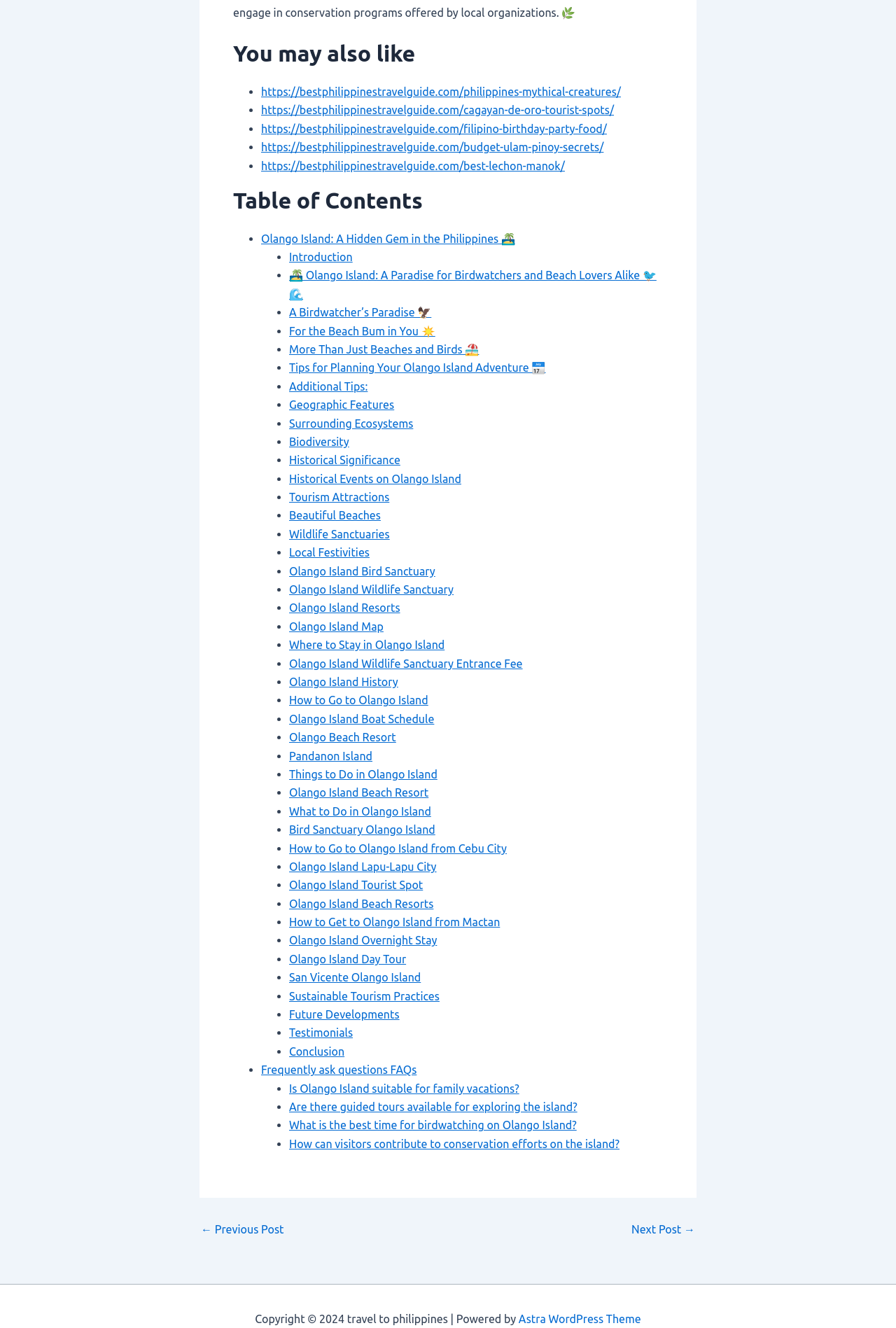What type of attractions are mentioned on the webpage?
Using the image as a reference, answer with just one word or a short phrase.

Beaches and wildlife sanctuaries